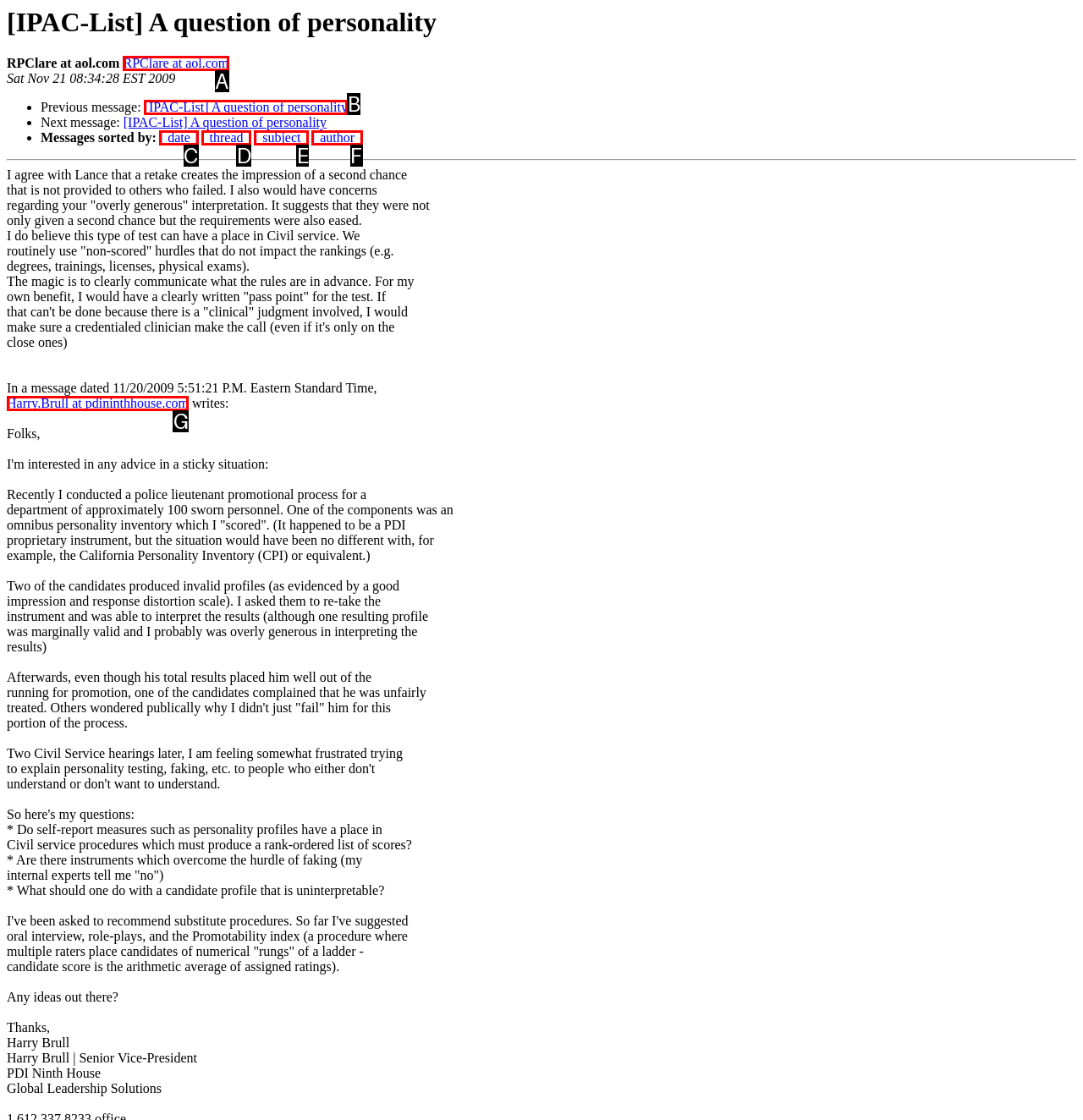Select the HTML element that corresponds to the description: [ author ]. Reply with the letter of the correct option.

F